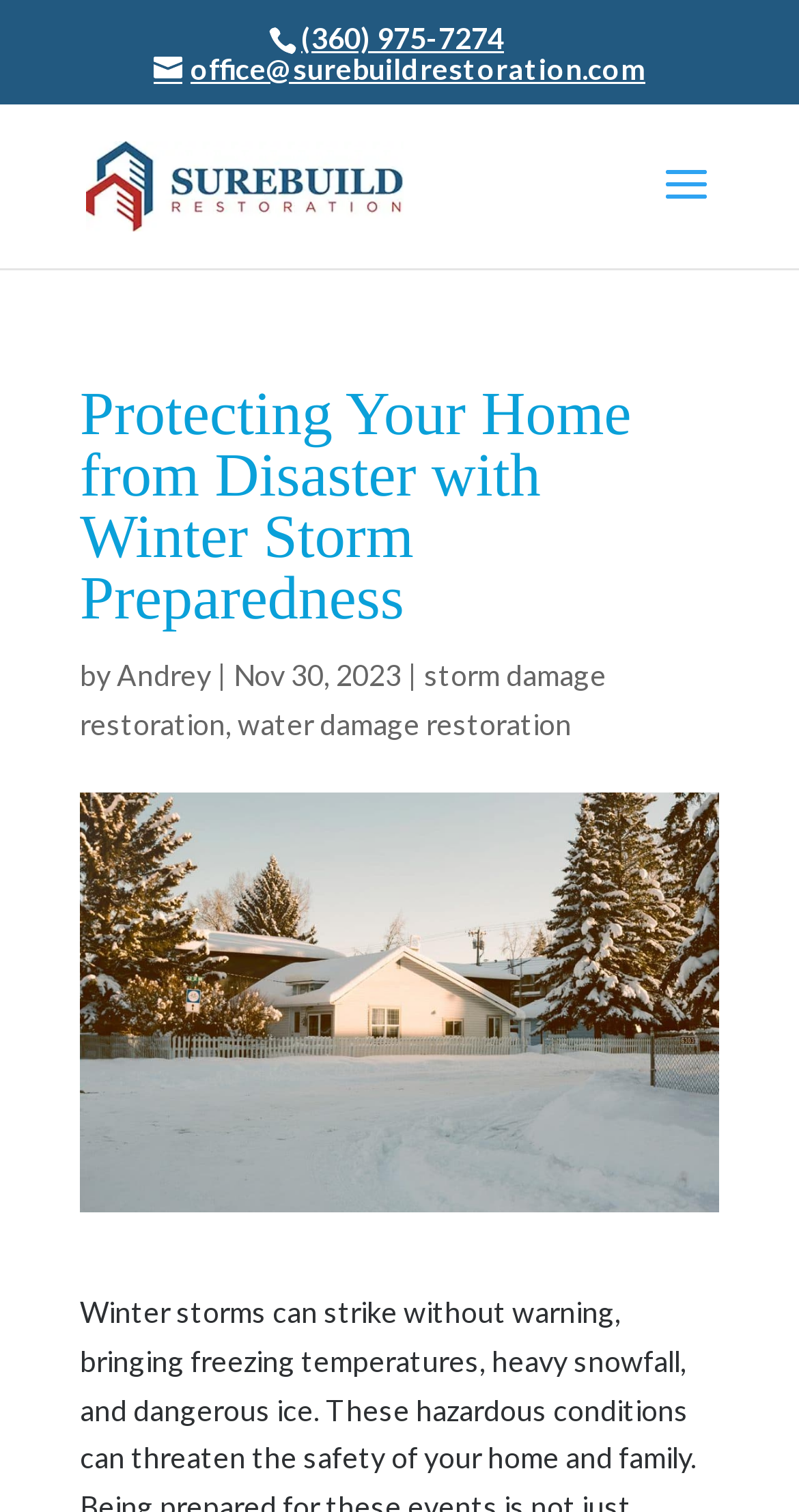Locate and provide the bounding box coordinates for the HTML element that matches this description: "water damage restoration".

[0.297, 0.467, 0.715, 0.49]